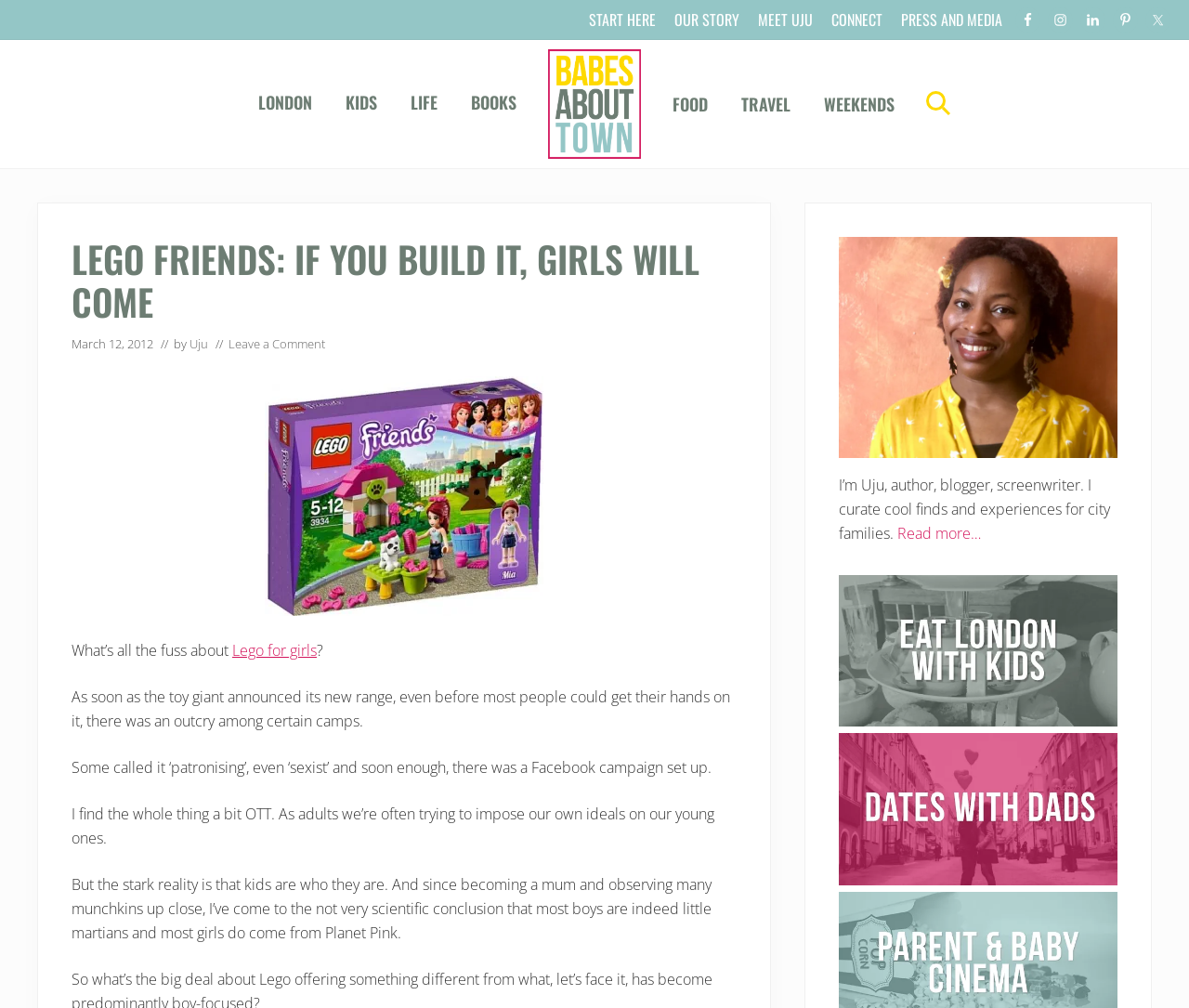Determine the bounding box coordinates of the clickable area required to perform the following instruction: "Follow on Facebook". The coordinates should be represented as four float numbers between 0 and 1: [left, top, right, bottom].

[0.854, 0.007, 0.875, 0.032]